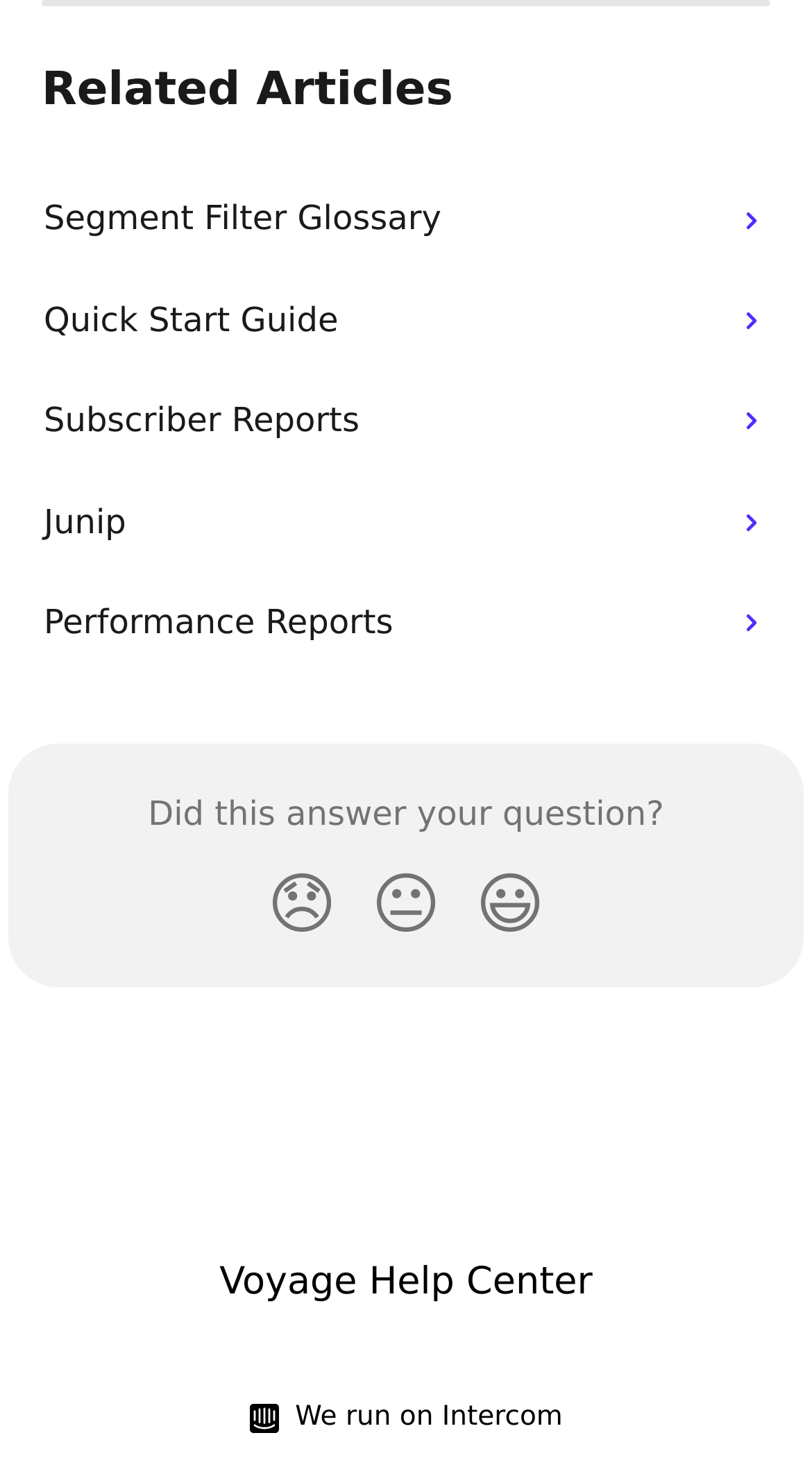Determine the bounding box coordinates for the region that must be clicked to execute the following instruction: "Click on Smiley Reaction".

[0.564, 0.582, 0.692, 0.66]